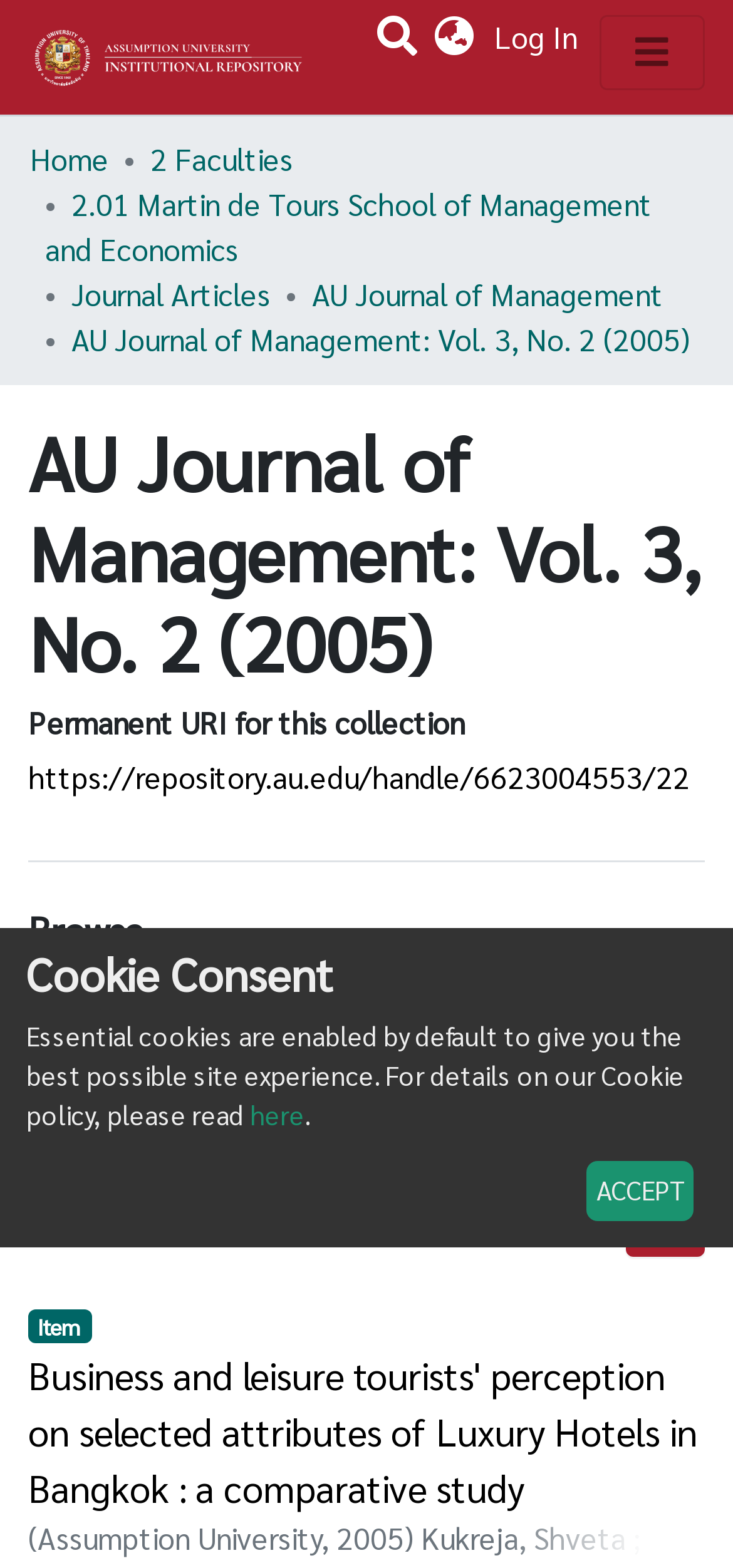Please identify the primary heading on the webpage and return its text.

AU Journal of Management: Vol. 3, No. 2 (2005)